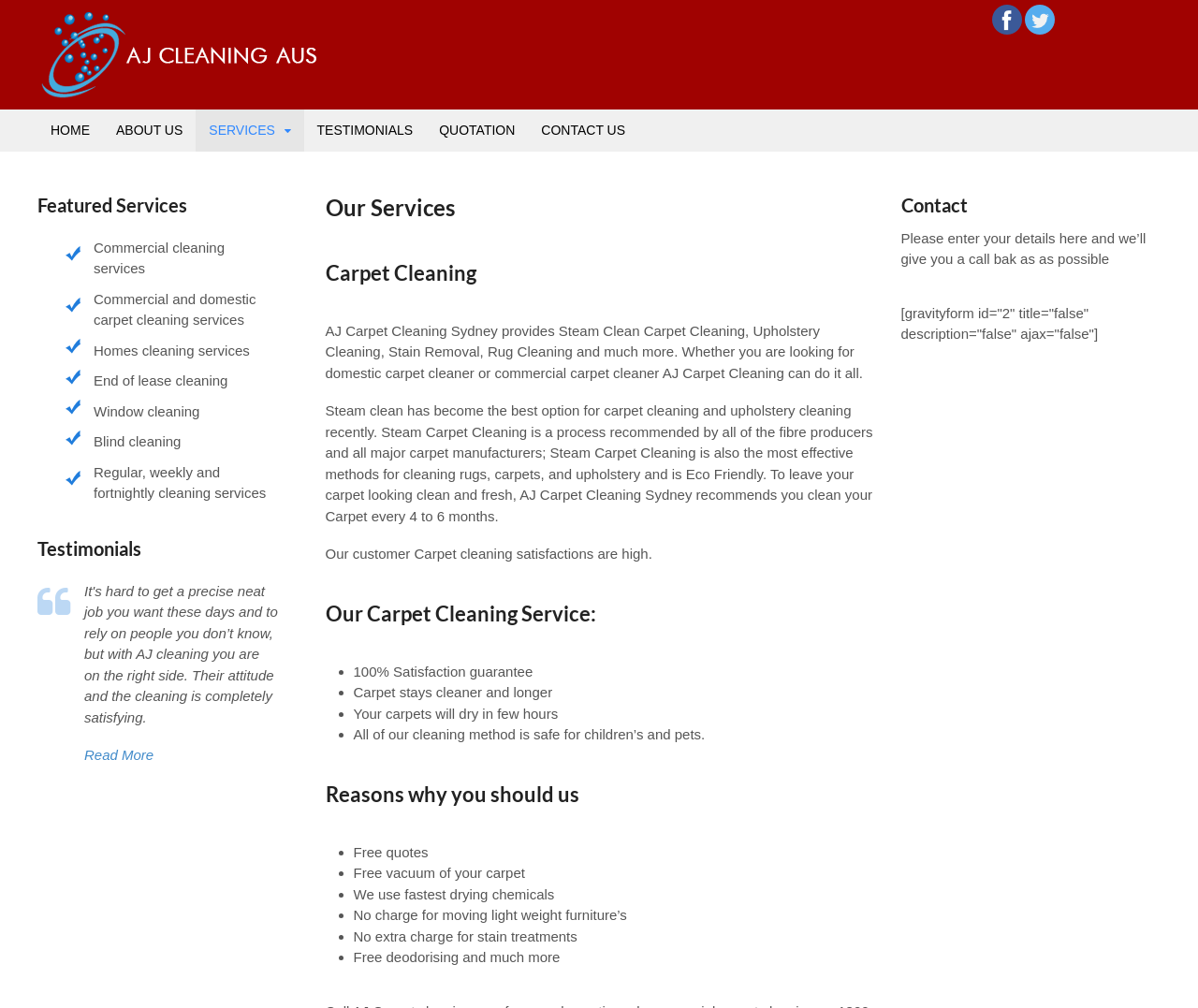Please identify the bounding box coordinates of the element I should click to complete this instruction: 'Contact us'. The coordinates should be given as four float numbers between 0 and 1, like this: [left, top, right, bottom].

[0.752, 0.189, 0.969, 0.217]